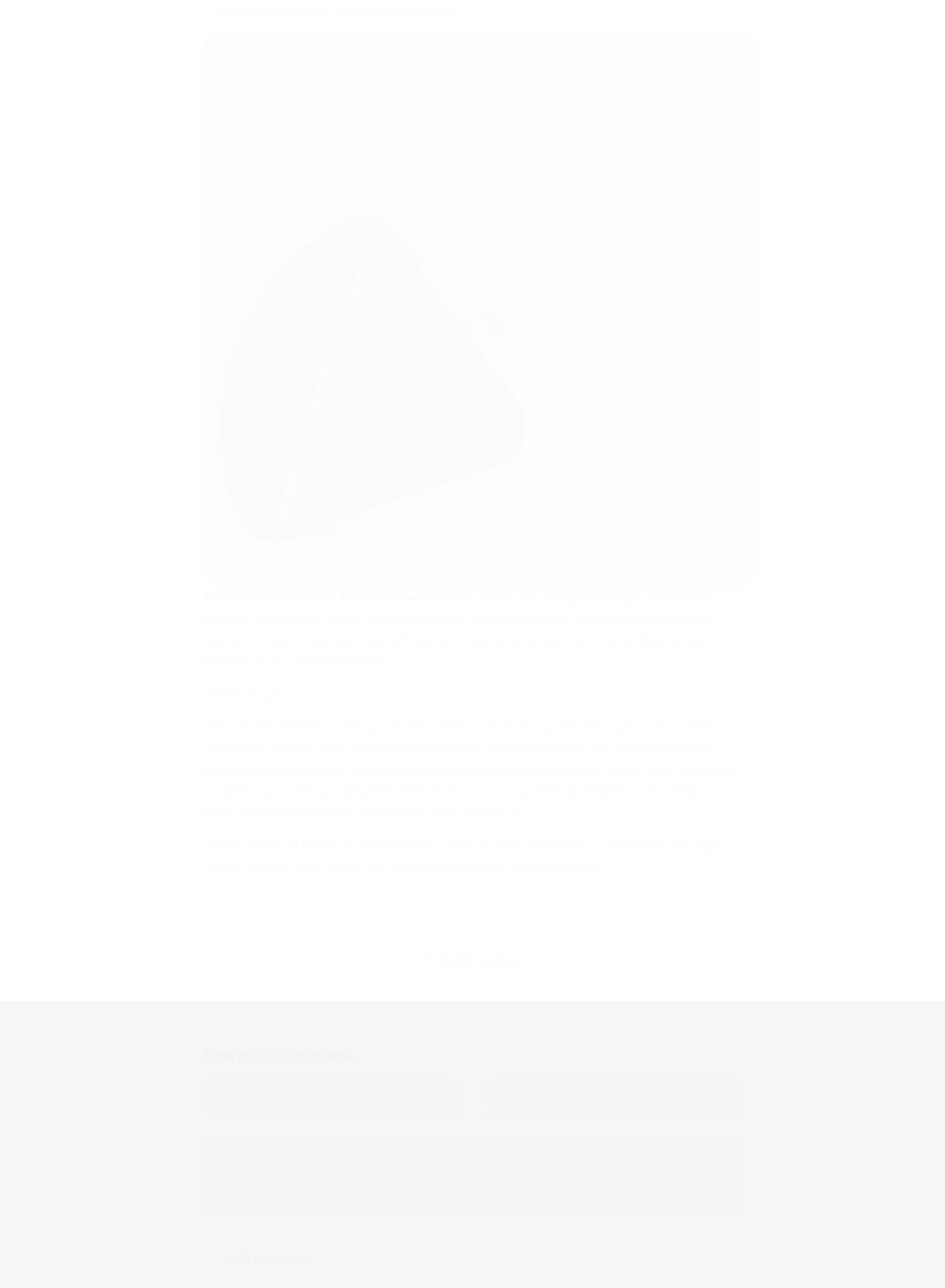Determine the bounding box for the UI element that matches this description: "Back to blog".

[0.0, 0.736, 1.0, 0.754]